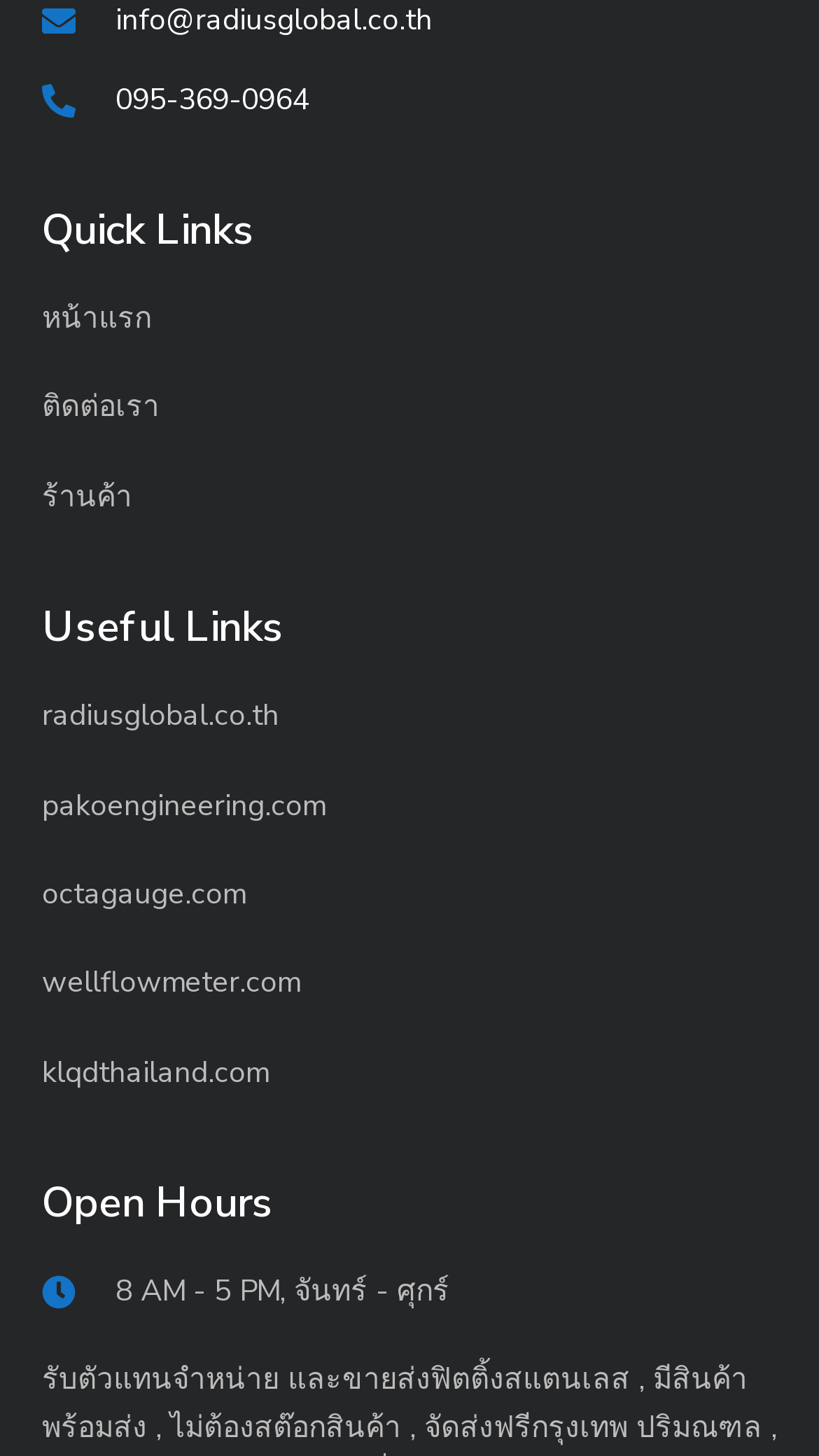Could you highlight the region that needs to be clicked to execute the instruction: "check 'Open Hours'"?

[0.051, 0.811, 0.949, 0.843]